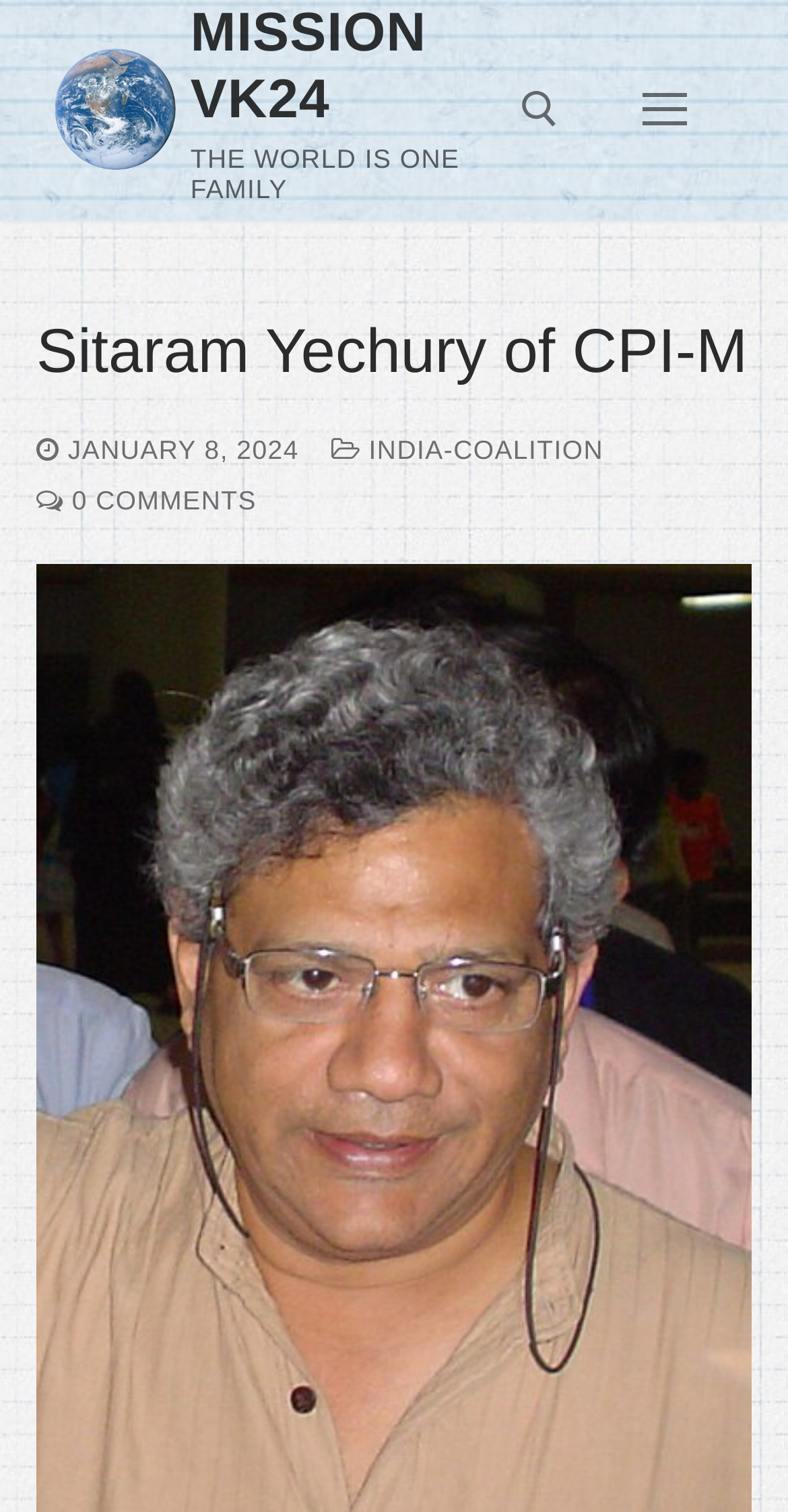Pinpoint the bounding box coordinates of the element to be clicked to execute the instruction: "check out Foundation for Economic Education".

None